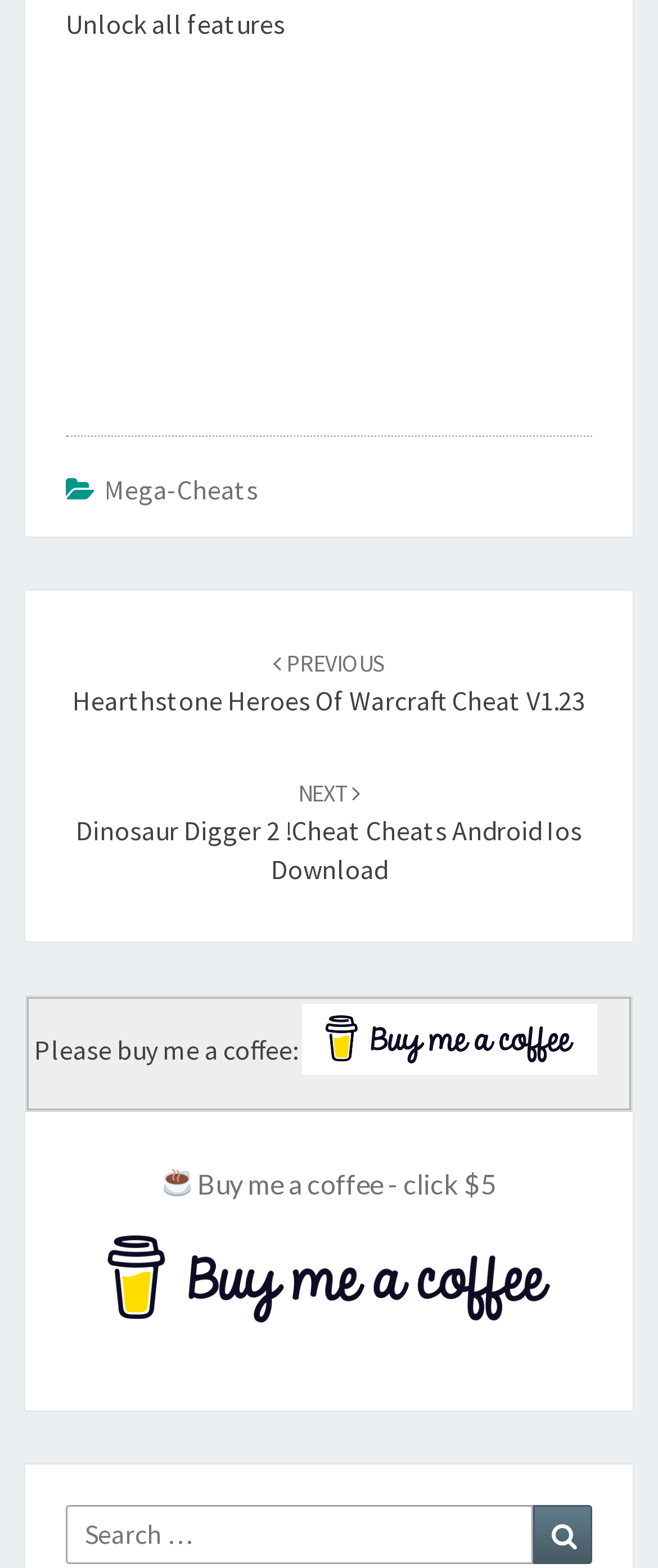What is the function of the search bar?
Could you answer the question in a detailed manner, providing as much information as possible?

The search bar is located at the bottom of the webpage and has a search box with a 'Search for:' label and a search button with a magnifying glass icon. This suggests that the search bar is used to search for content within the website.